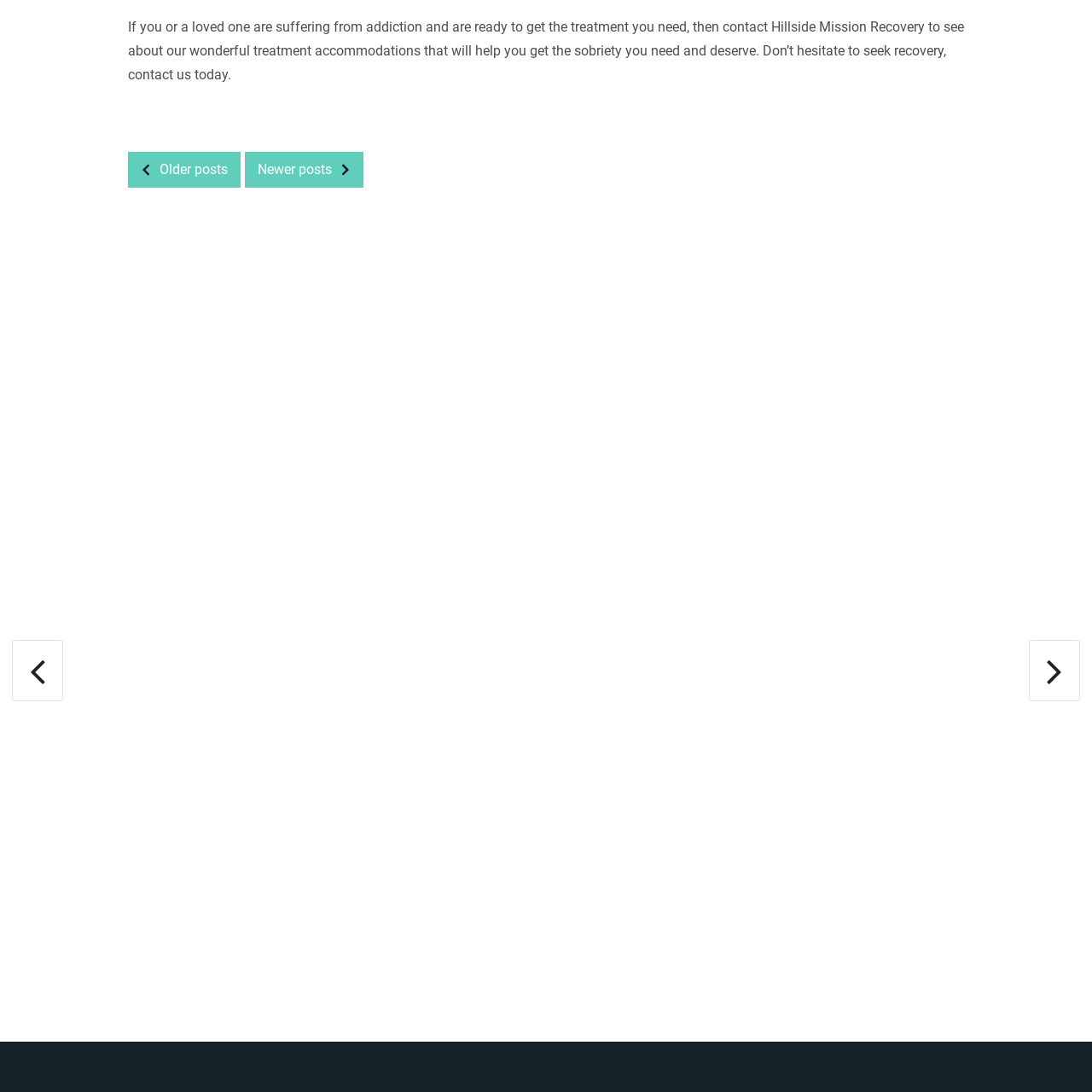Check the highlighted part in pink, What is the tone of the webpage? 
Use a single word or phrase for your answer.

Compassionate